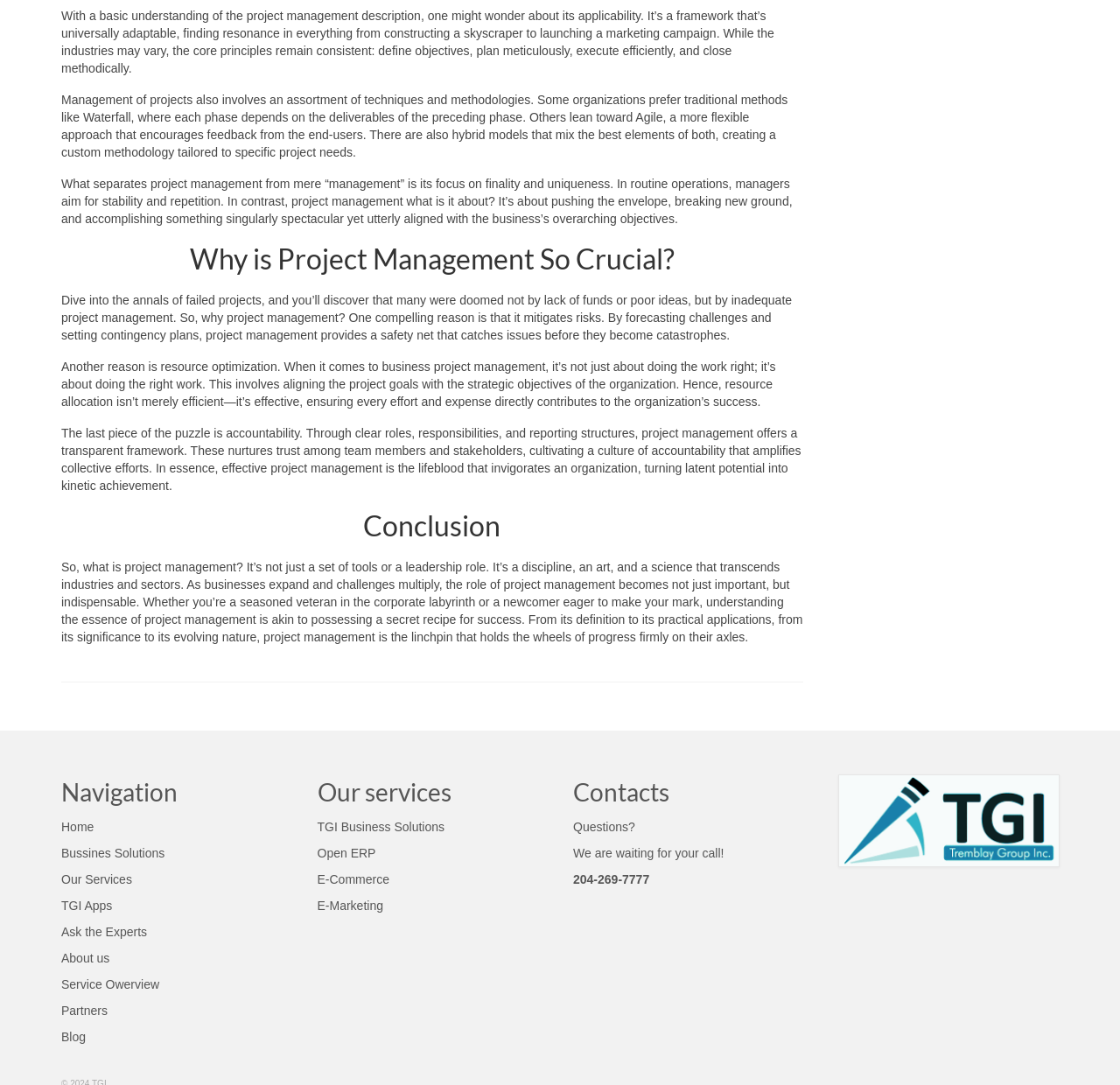Determine the bounding box coordinates for the HTML element mentioned in the following description: "Our Services". The coordinates should be a list of four floats ranging from 0 to 1, represented as [left, top, right, bottom].

[0.055, 0.804, 0.118, 0.817]